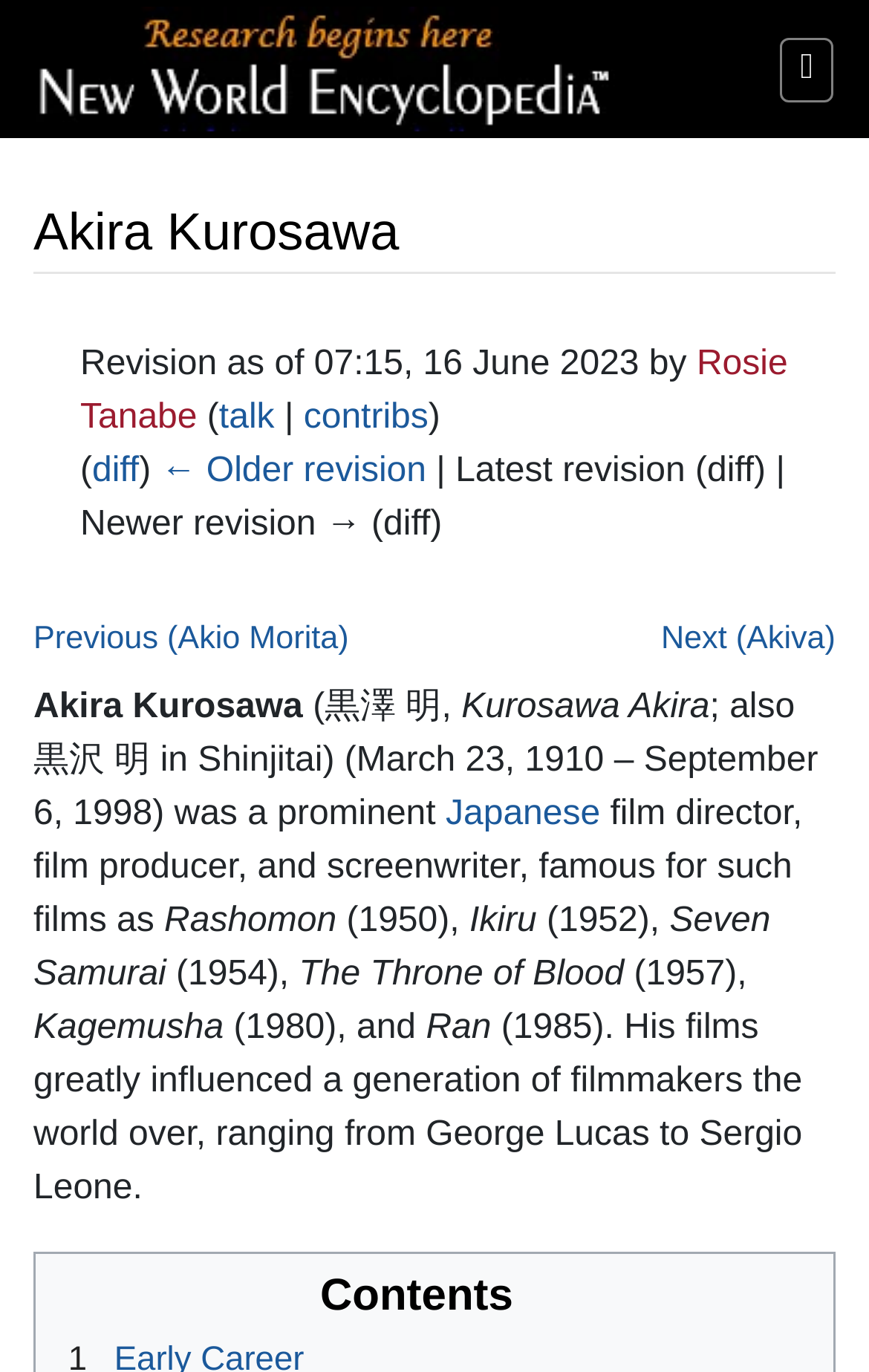Please mark the bounding box coordinates of the area that should be clicked to carry out the instruction: "Login to the website".

None